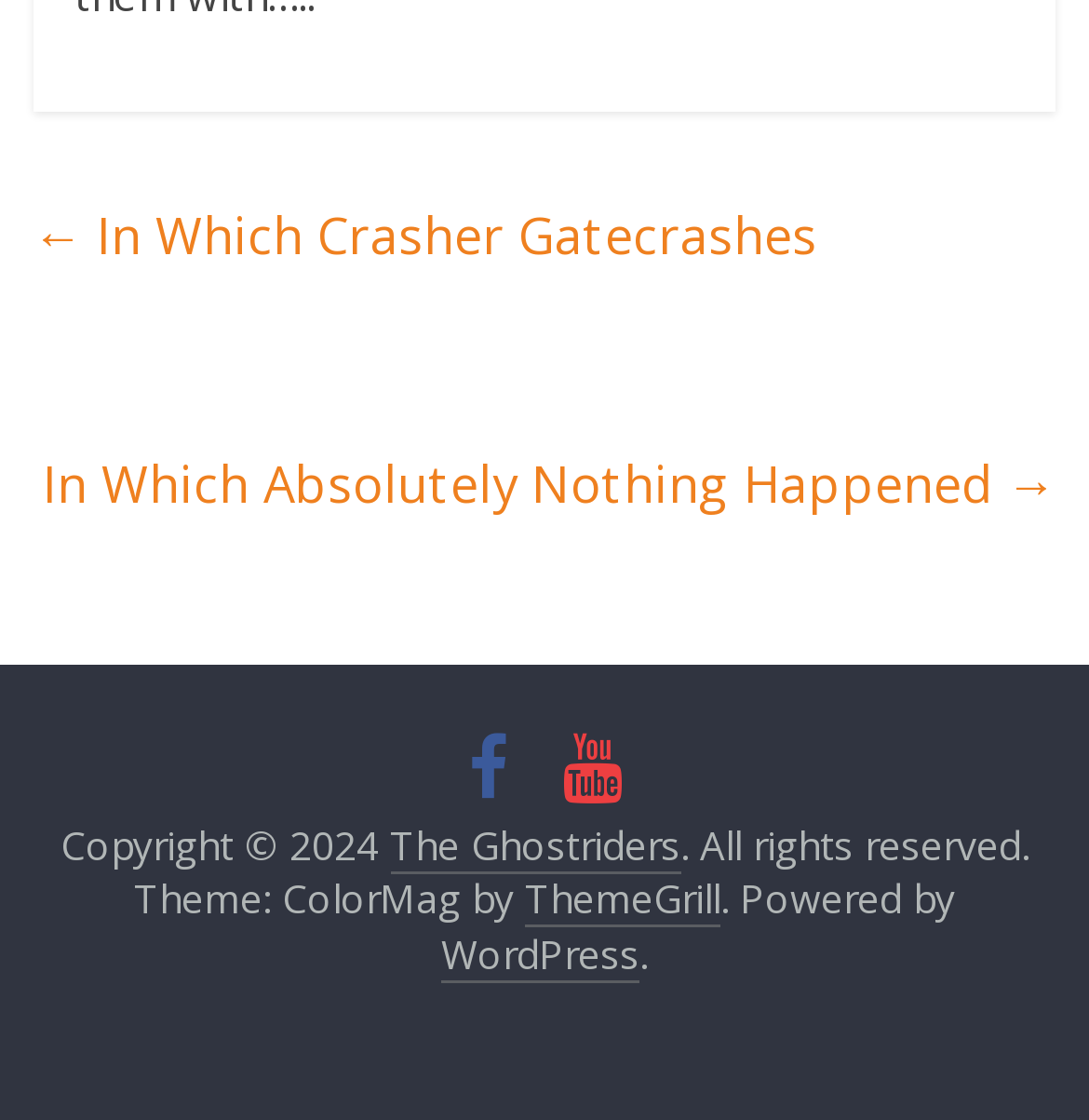Locate the bounding box of the UI element described by: "The Ghostriders" in the given webpage screenshot.

[0.358, 0.73, 0.624, 0.779]